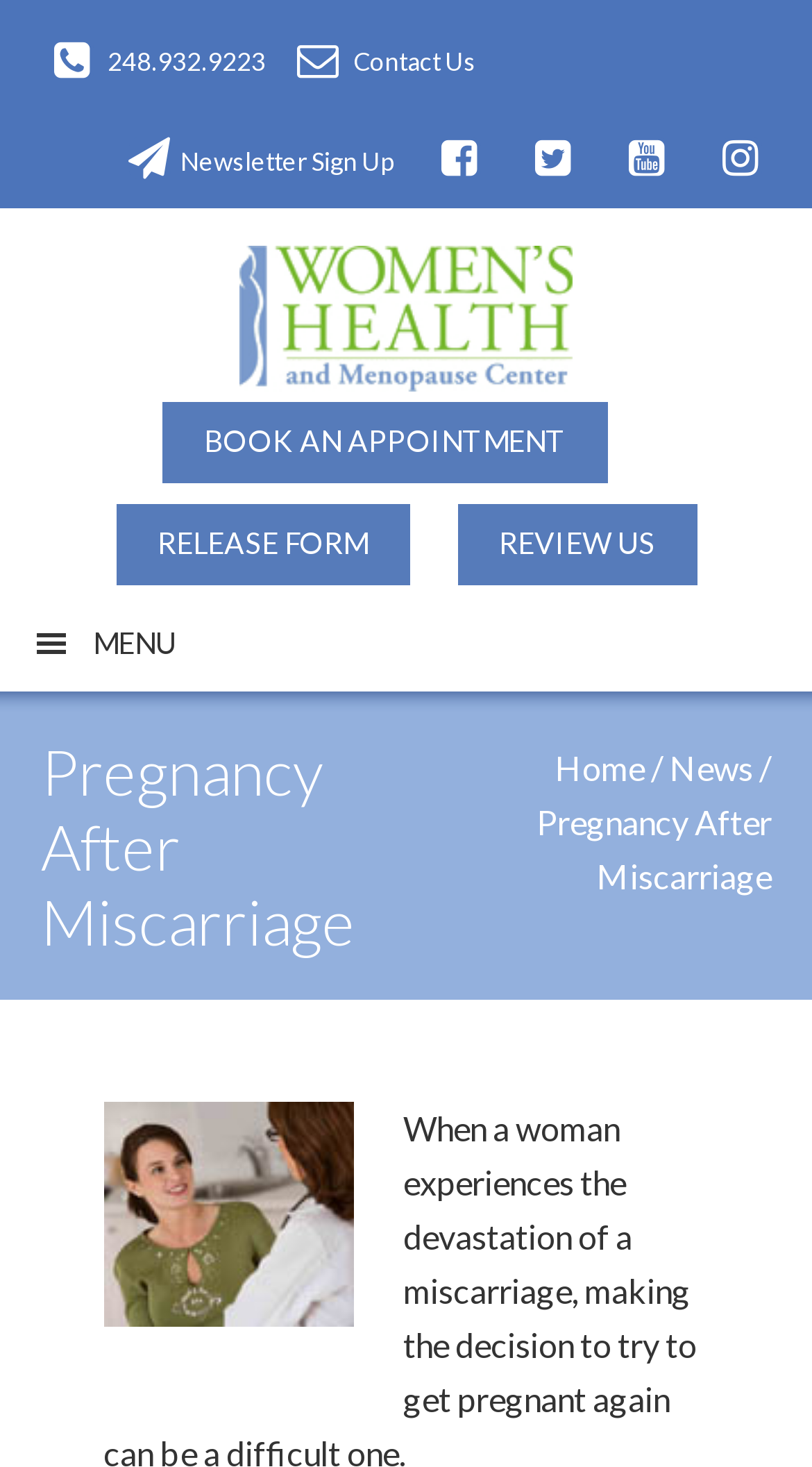Please determine the bounding box coordinates of the element's region to click in order to carry out the following instruction: "Click the 'Home' link". The coordinates should be four float numbers between 0 and 1, i.e., [left, top, right, bottom].

[0.683, 0.509, 0.794, 0.536]